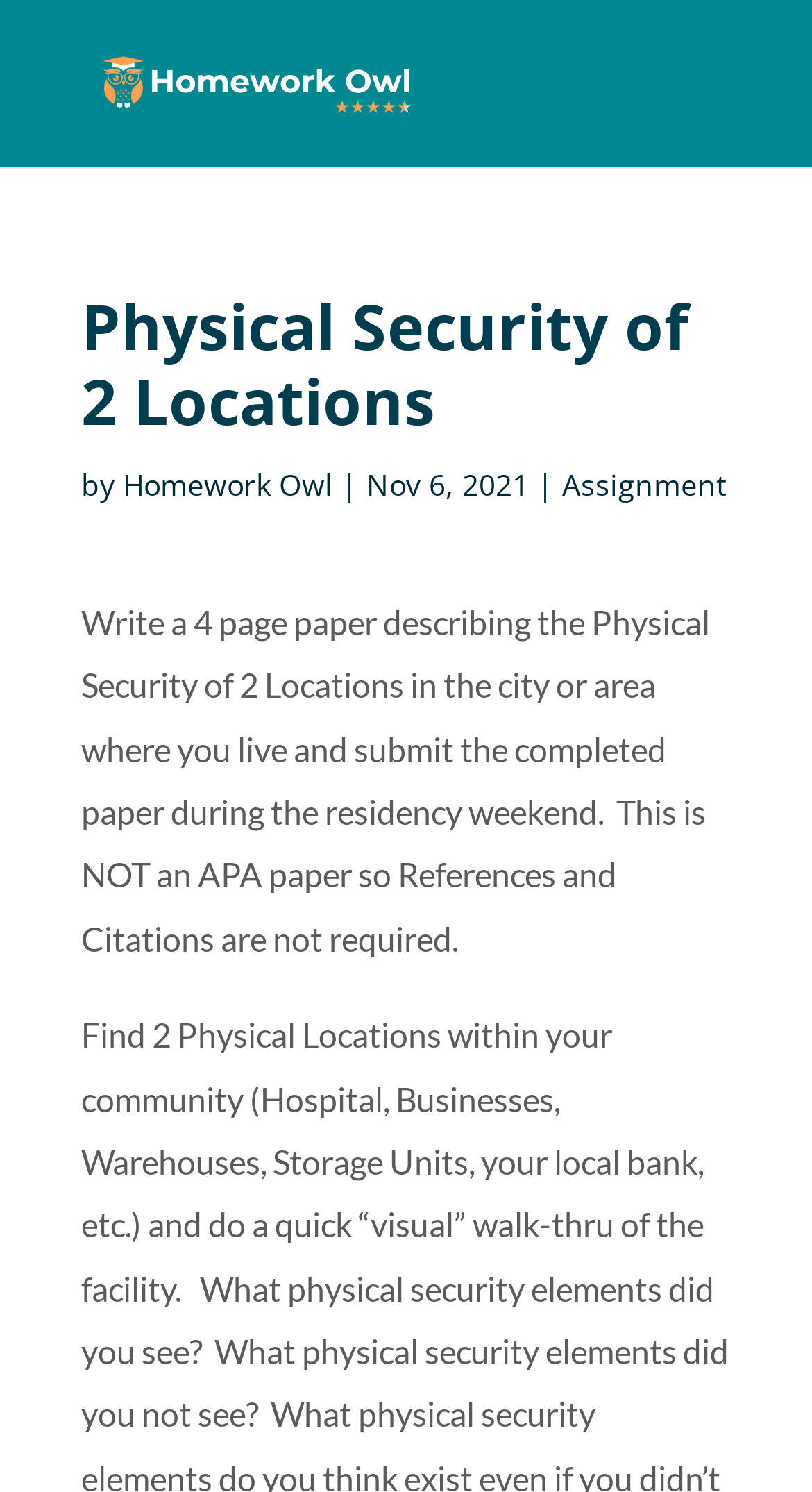How many pages should the paper be?
Provide a detailed answer to the question, using the image to inform your response.

The number of pages required for the paper can be determined by reading the static text element that describes the assignment, which says 'Write a 4 page paper...'. This text clearly indicates that the paper should be 4 pages long.